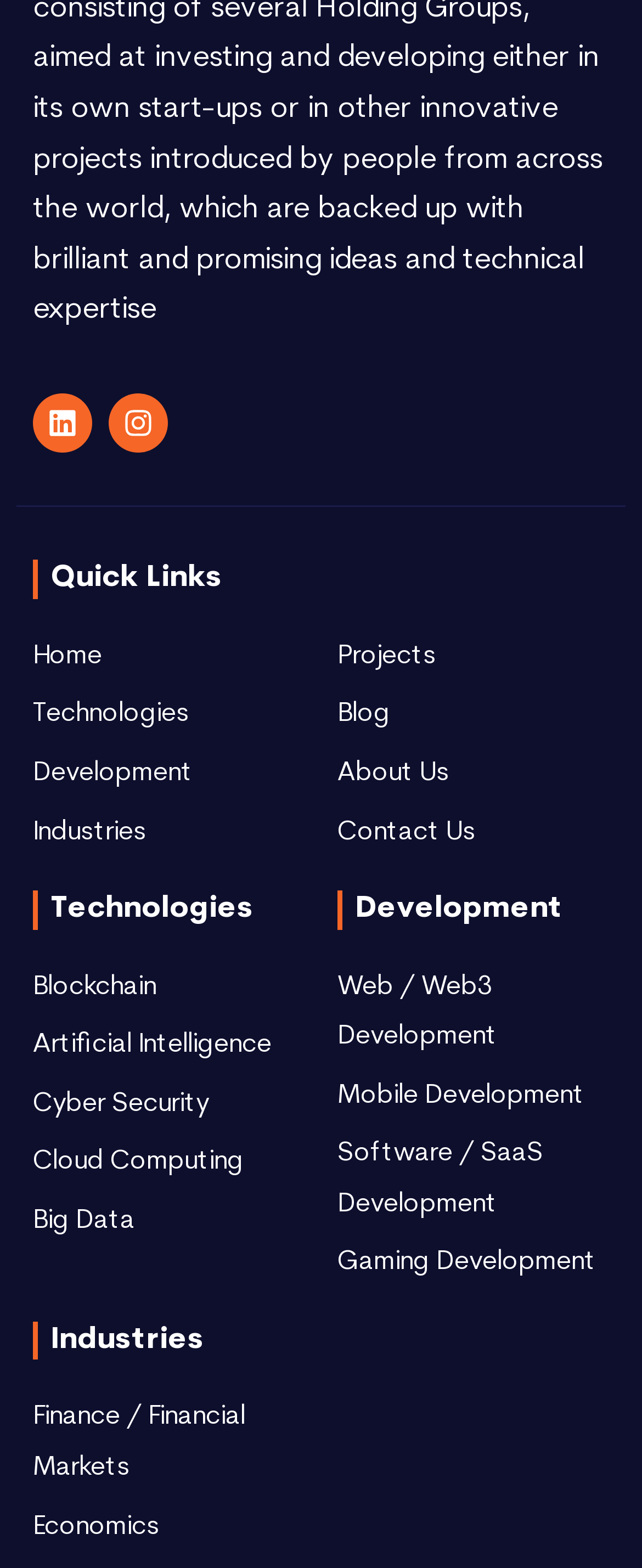Kindly provide the bounding box coordinates of the section you need to click on to fulfill the given instruction: "Explore Finance industry".

[0.051, 0.889, 0.474, 0.953]